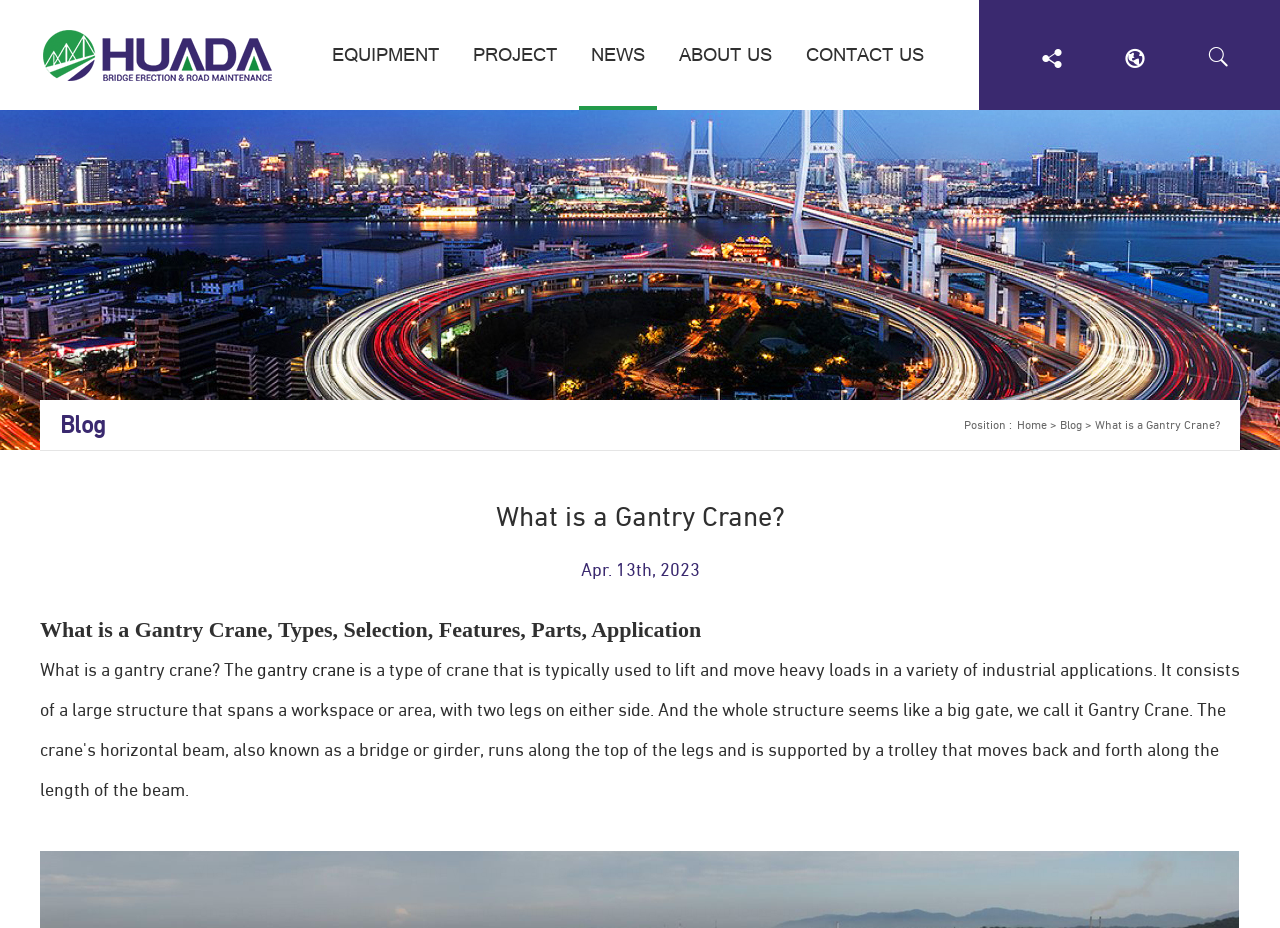Give a comprehensive overview of the webpage, including key elements.

This webpage is about gantry cranes, providing information on their types, selection, features, parts, and applications. At the top, there is a navigation menu with five links: EQUIPMENT, PROJECT, NEWS, ABOUT US, and CONTACT US. Below the menu, there is a small image and a link to an unknown page. 

On the left side, there is a sidebar with a heading "Blog" and a breadcrumb navigation showing the current page "What is a Gantry Crane?" with links to "Home" and "Blog". 

The main content of the page starts with a heading "What is a Gantry Crane, Types, Selection, Features, Parts, Application" followed by a brief introduction to gantry cranes. The introduction is divided into several paragraphs, with a link to the term "gantry crane" in the first paragraph. 

At the bottom of the page, there is a section with a table layout, containing information about a person named Andy, who is a Sales Manager. The page also displays the date "Apr. 13th, 2023" in the middle of the page.